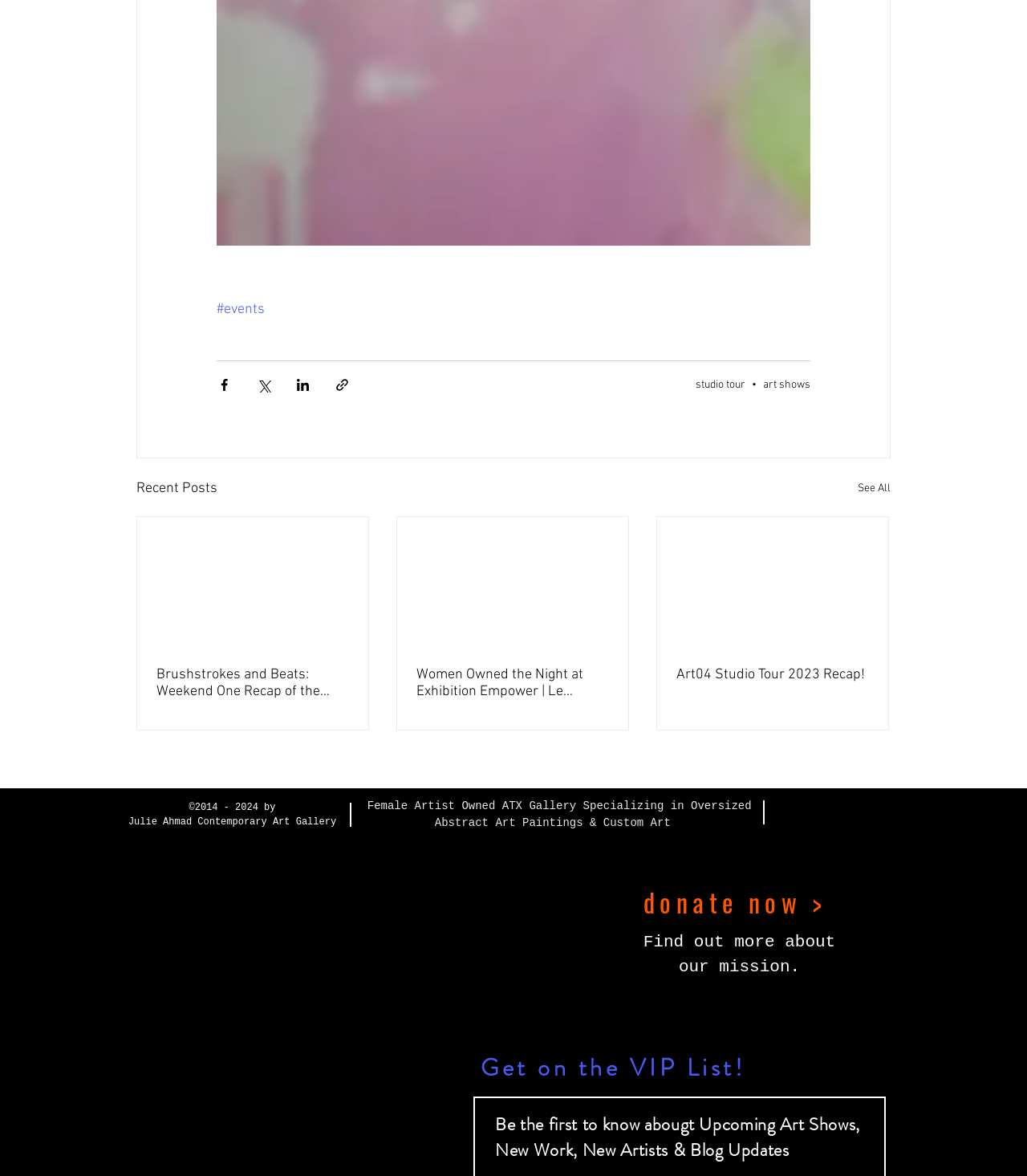Predict the bounding box coordinates for the UI element described as: "#events". The coordinates should be four float numbers between 0 and 1, presented as [left, top, right, bottom].

[0.211, 0.256, 0.258, 0.27]